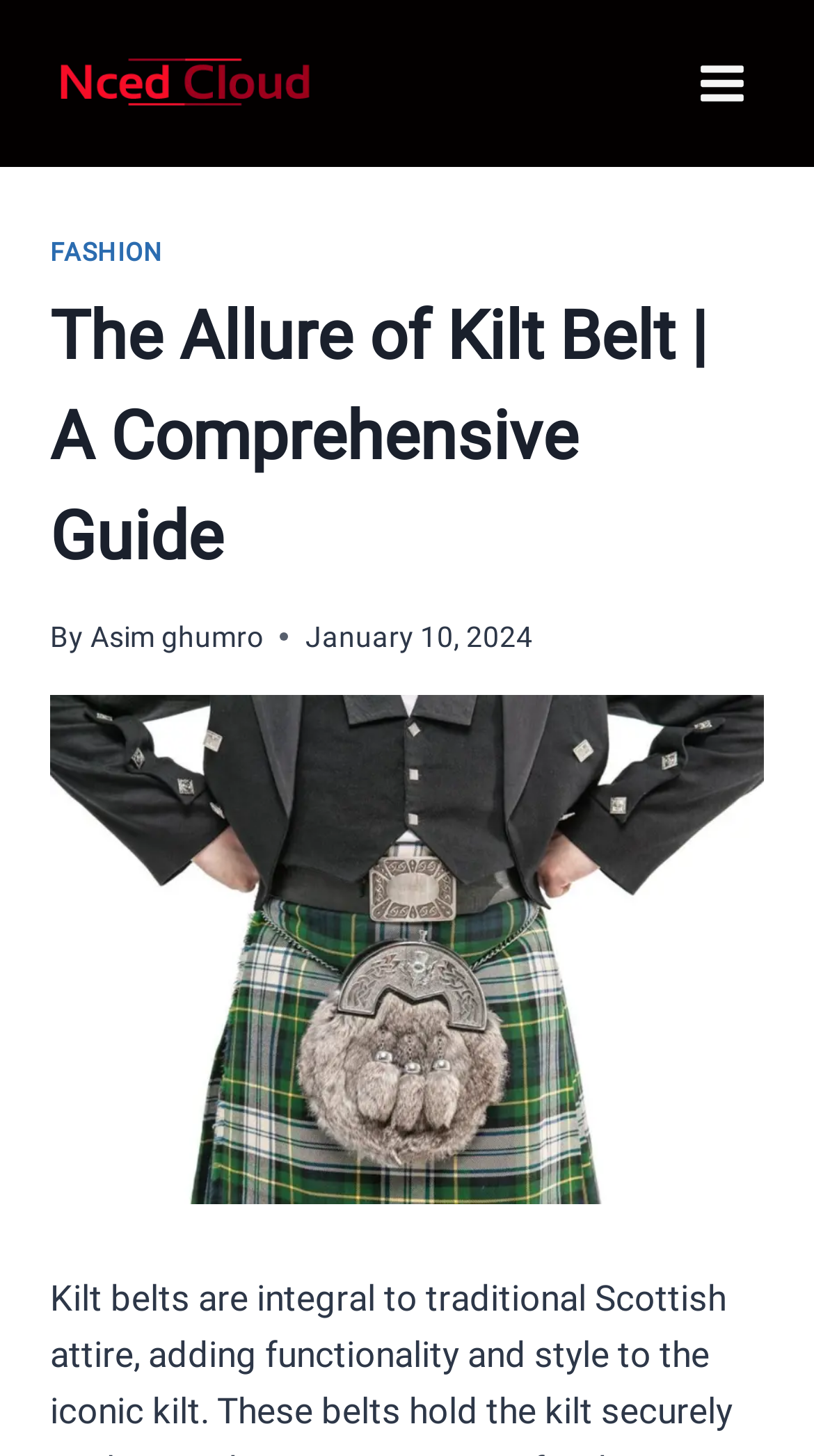Is the menu expanded?
Give a one-word or short-phrase answer derived from the screenshot.

No